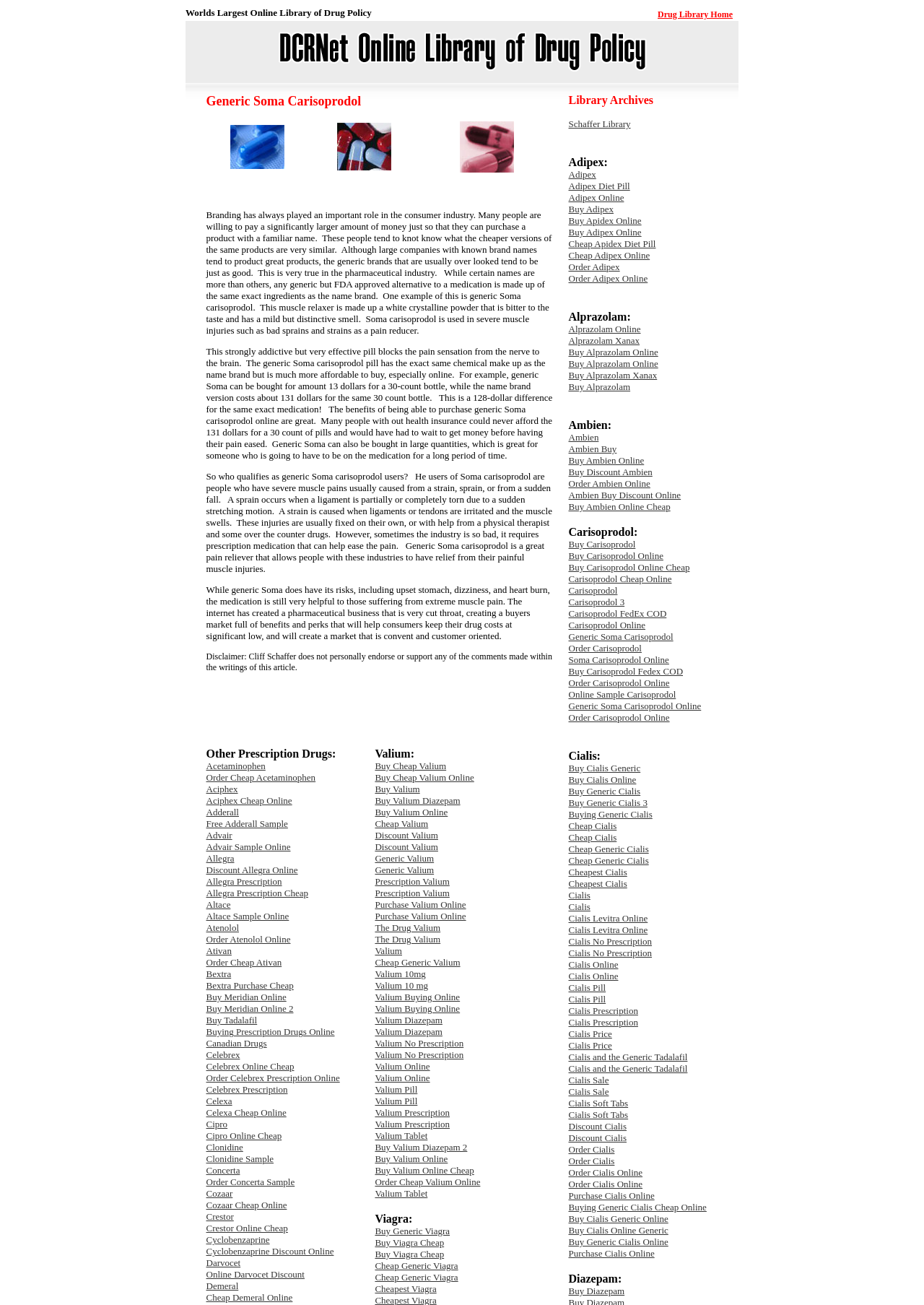Pinpoint the bounding box coordinates of the clickable element needed to complete the instruction: "Click the 'Schaffer Library' link". The coordinates should be provided as four float numbers between 0 and 1: [left, top, right, bottom].

[0.615, 0.091, 0.682, 0.099]